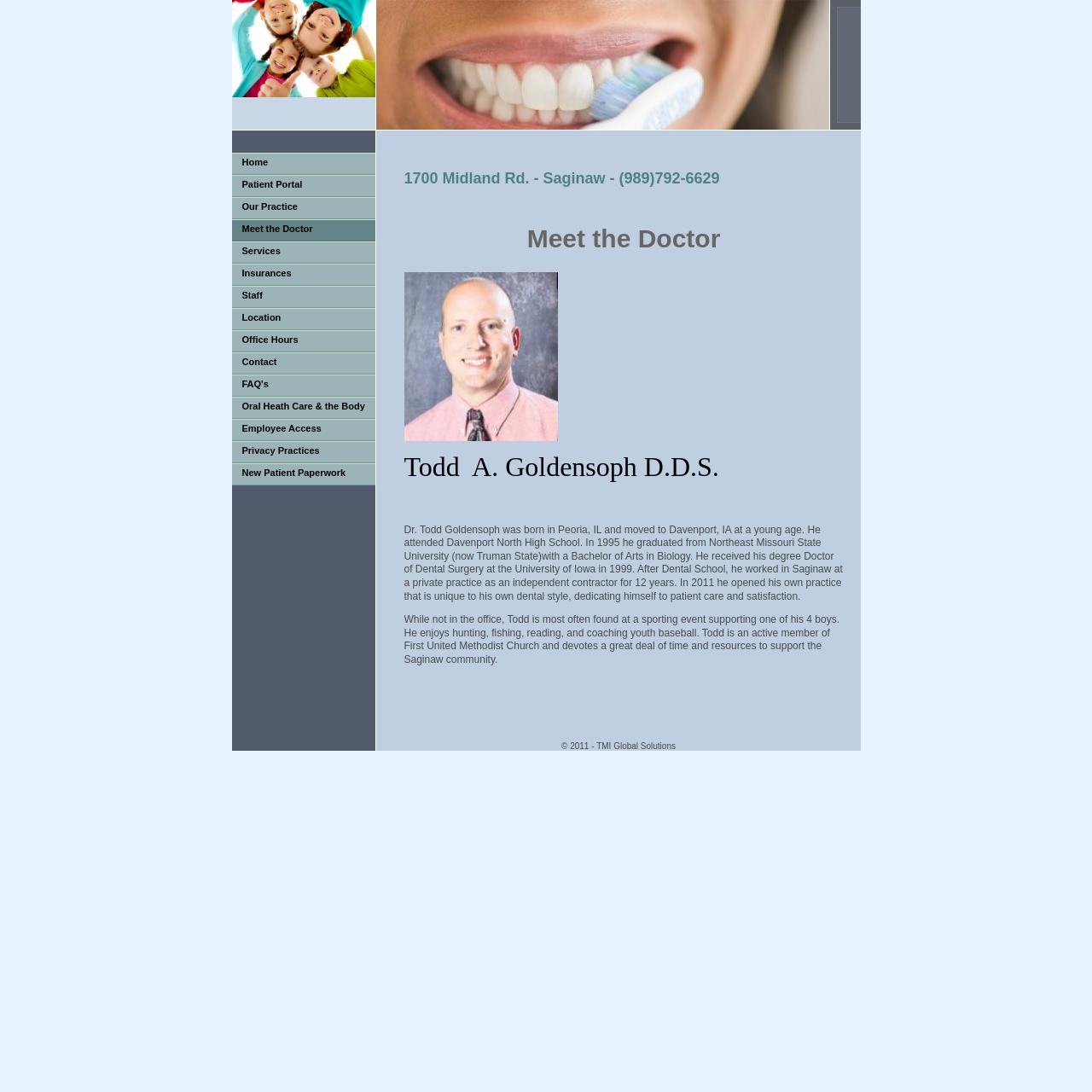Locate the bounding box coordinates of the element to click to perform the following action: 'Get the office location'. The coordinates should be given as four float values between 0 and 1, in the form of [left, top, right, bottom].

[0.37, 0.155, 0.659, 0.171]